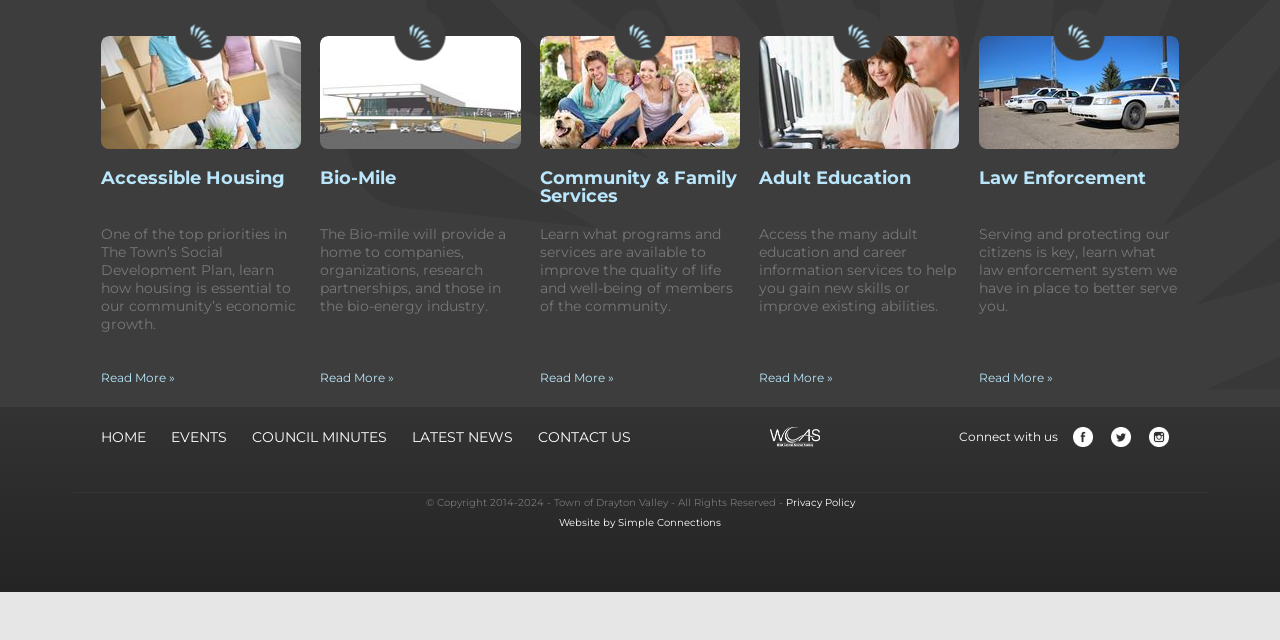Given the description: "Events", determine the bounding box coordinates of the UI element. The coordinates should be formatted as four float numbers between 0 and 1, [left, top, right, bottom].

[0.134, 0.637, 0.197, 0.73]